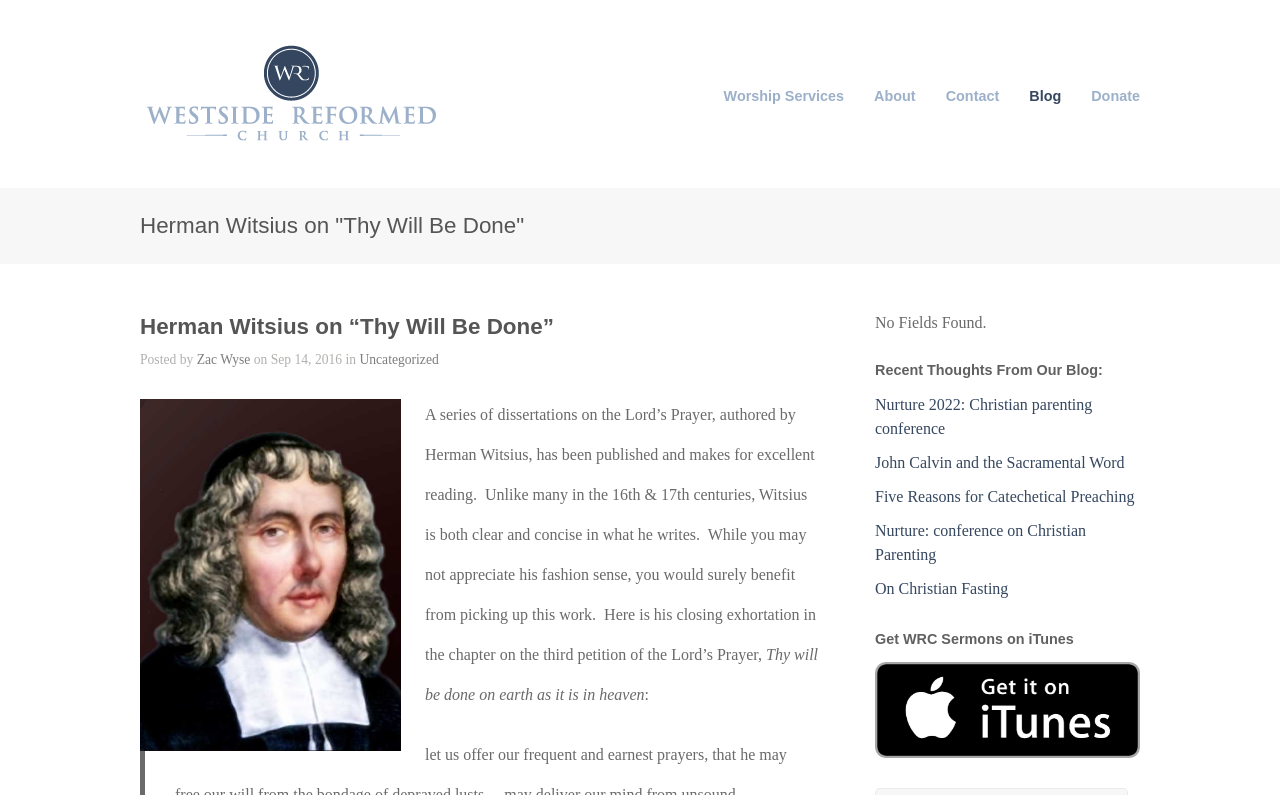Specify the bounding box coordinates of the element's region that should be clicked to achieve the following instruction: "Get WRC Sermons on iTunes". The bounding box coordinates consist of four float numbers between 0 and 1, in the format [left, top, right, bottom].

[0.684, 0.793, 0.891, 0.813]